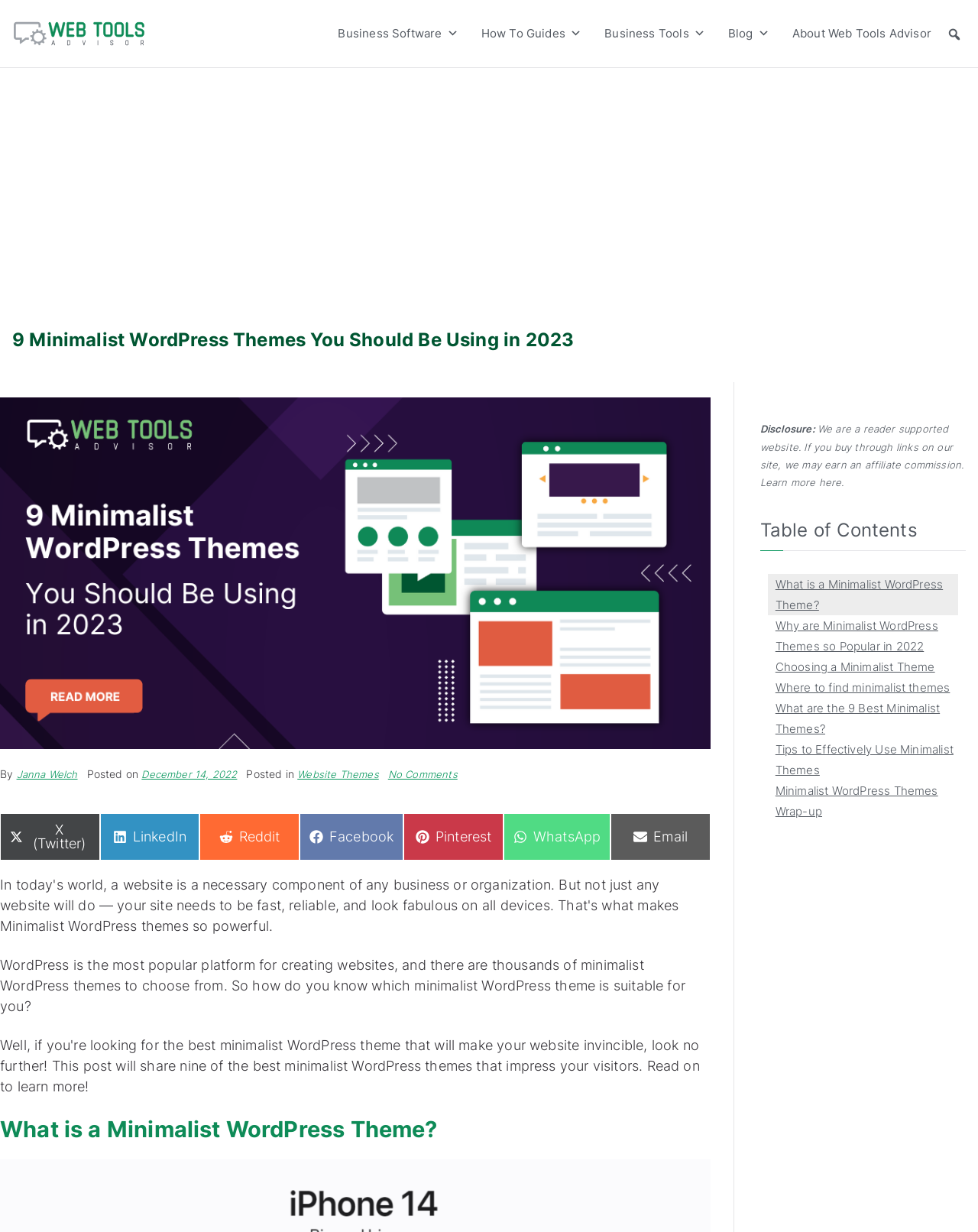Kindly provide the bounding box coordinates of the section you need to click on to fulfill the given instruction: "Click the logo".

[0.012, 0.014, 0.15, 0.041]